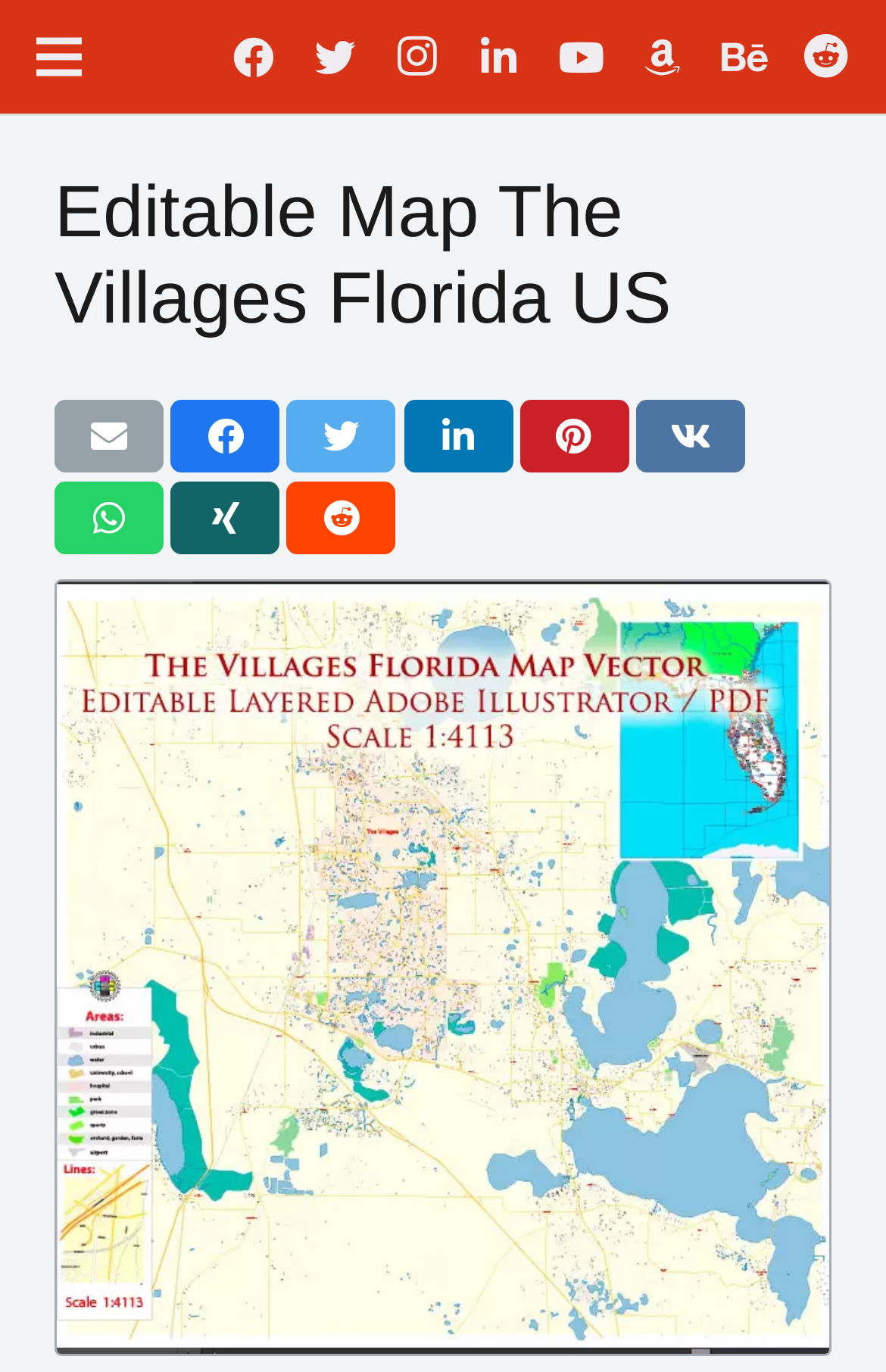Analyze the image and give a detailed response to the question:
How many social media links are there?

I counted the number of social media links by looking at the link elements with text 'Facebook', 'Twitter', 'Instagram', 'LinkedIn', 'YouTube', 'Behance', and 'Reddit', which are all social media platforms.